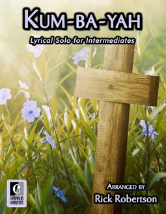What is the title of the lyrical solo piece?
From the screenshot, provide a brief answer in one word or phrase.

Kum-ba-yah